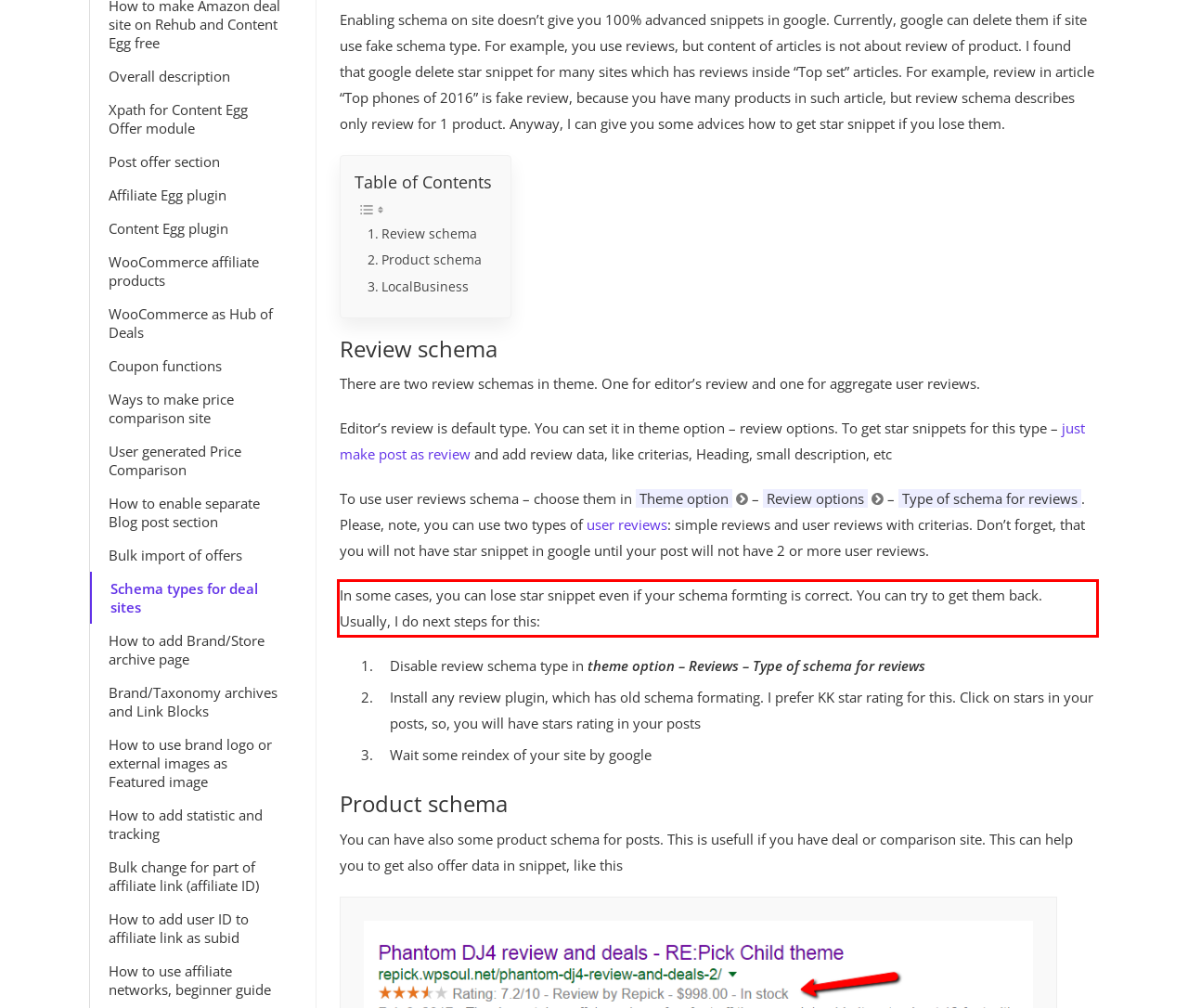Analyze the red bounding box in the provided webpage screenshot and generate the text content contained within.

In some cases, you can lose star snippet even if your schema formting is correct. You can try to get them back. Usually, I do next steps for this: